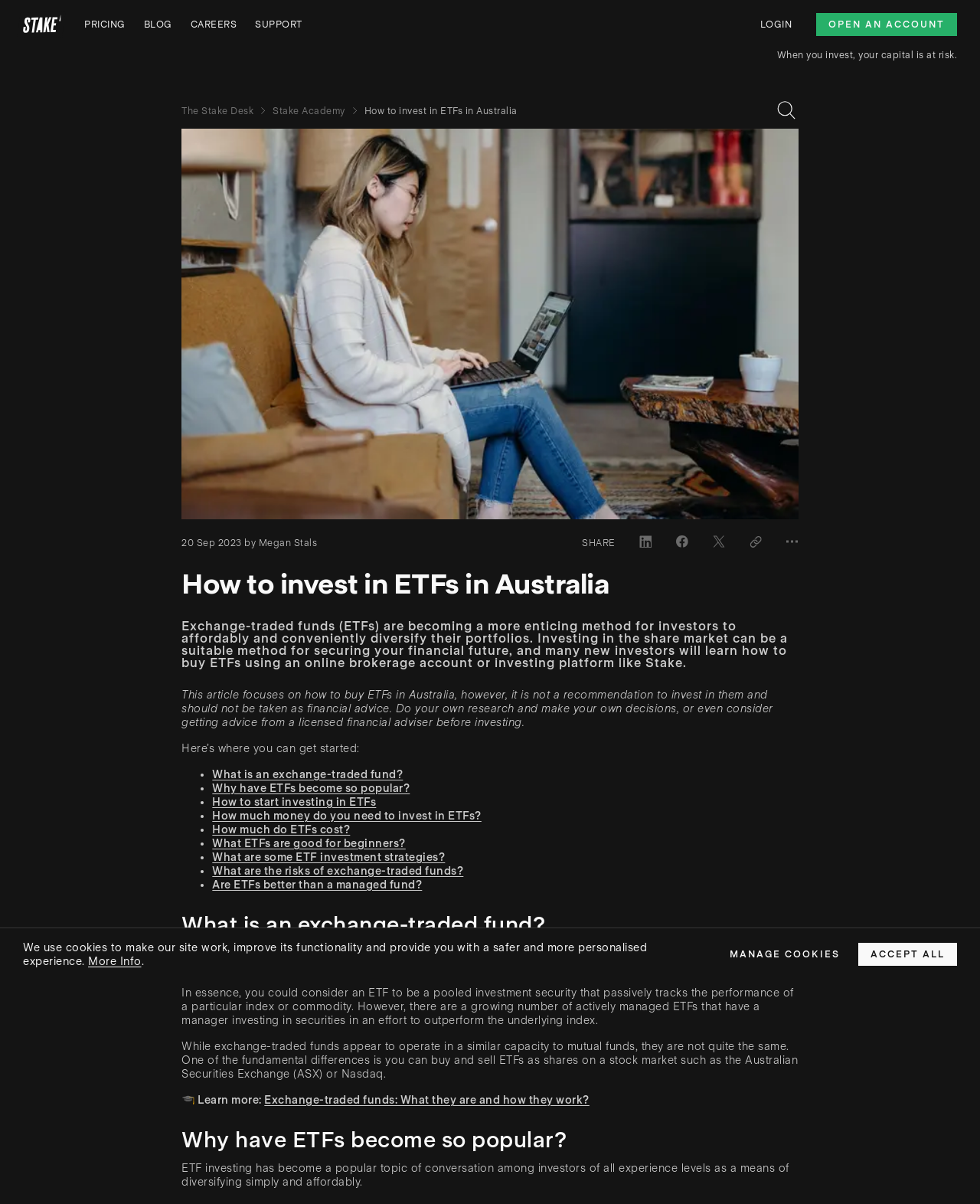Extract the main title from the webpage and generate its text.

How to invest in ETFs in Australia